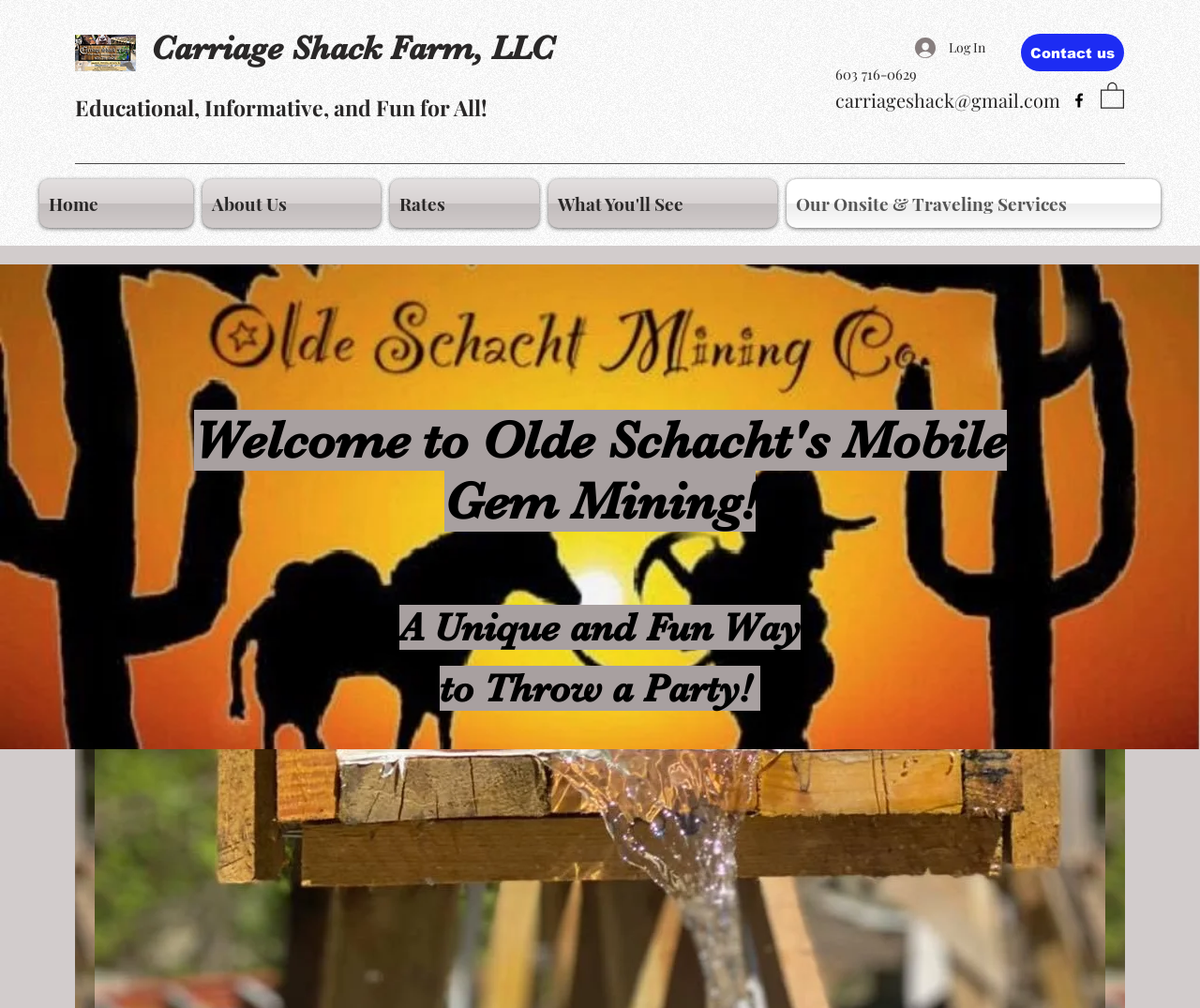Identify the bounding box for the UI element that is described as follows: "Home".

[0.033, 0.177, 0.165, 0.226]